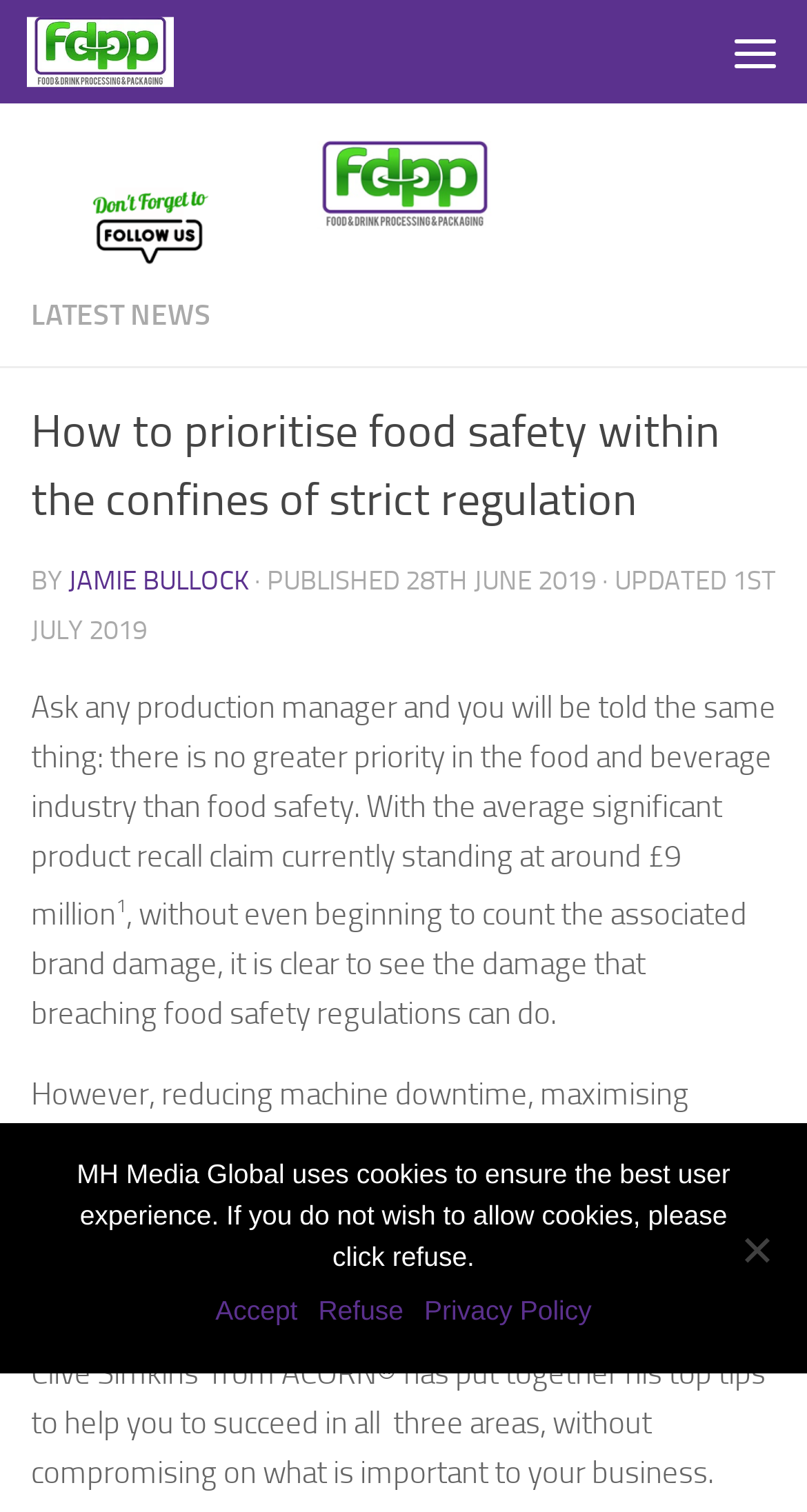Locate and generate the text content of the webpage's heading.

How to prioritise food safety within the confines of strict regulation